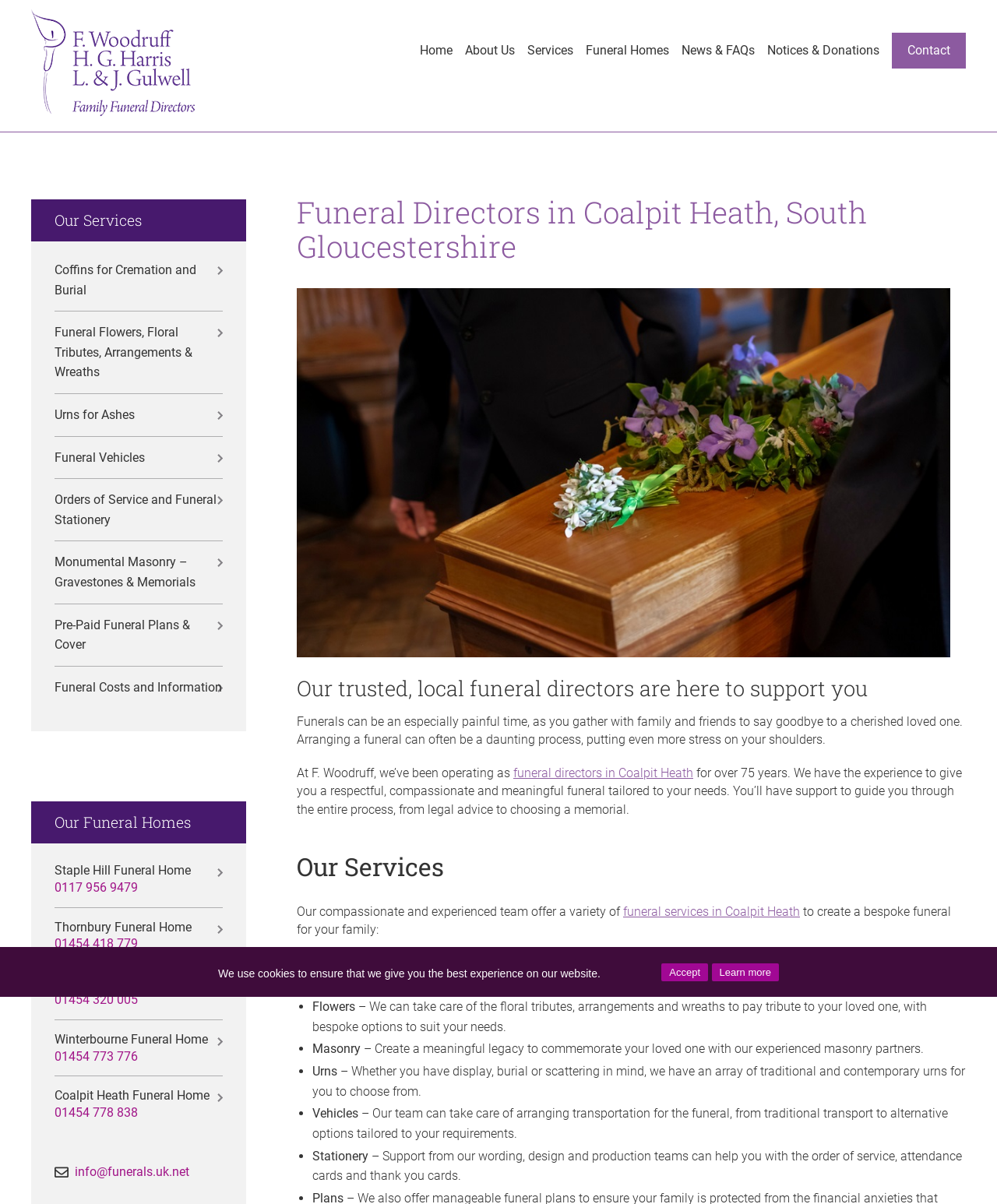Provide a brief response in the form of a single word or phrase:
Can the funeral directors help with choosing a coffin?

Yes